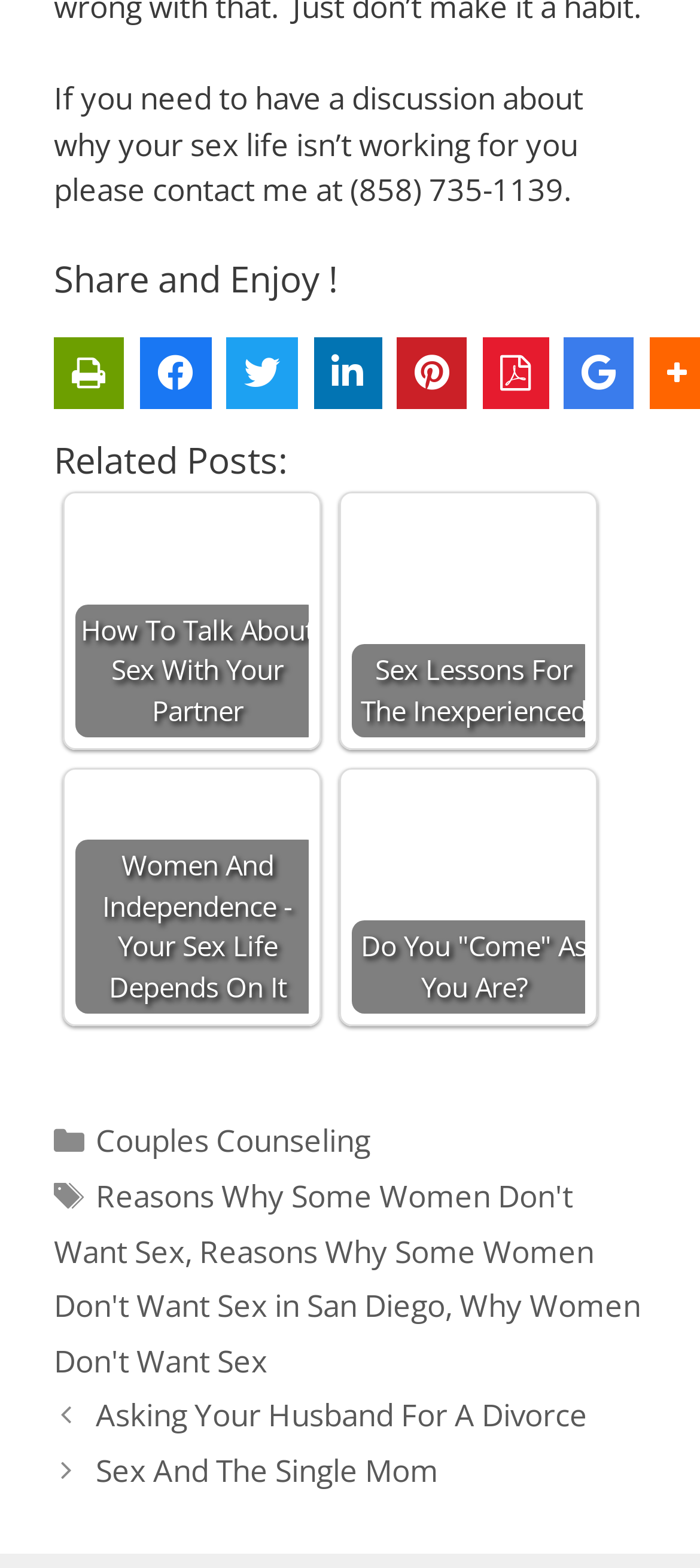Please answer the following question using a single word or phrase: 
What is the category of the post?

Couples Counseling